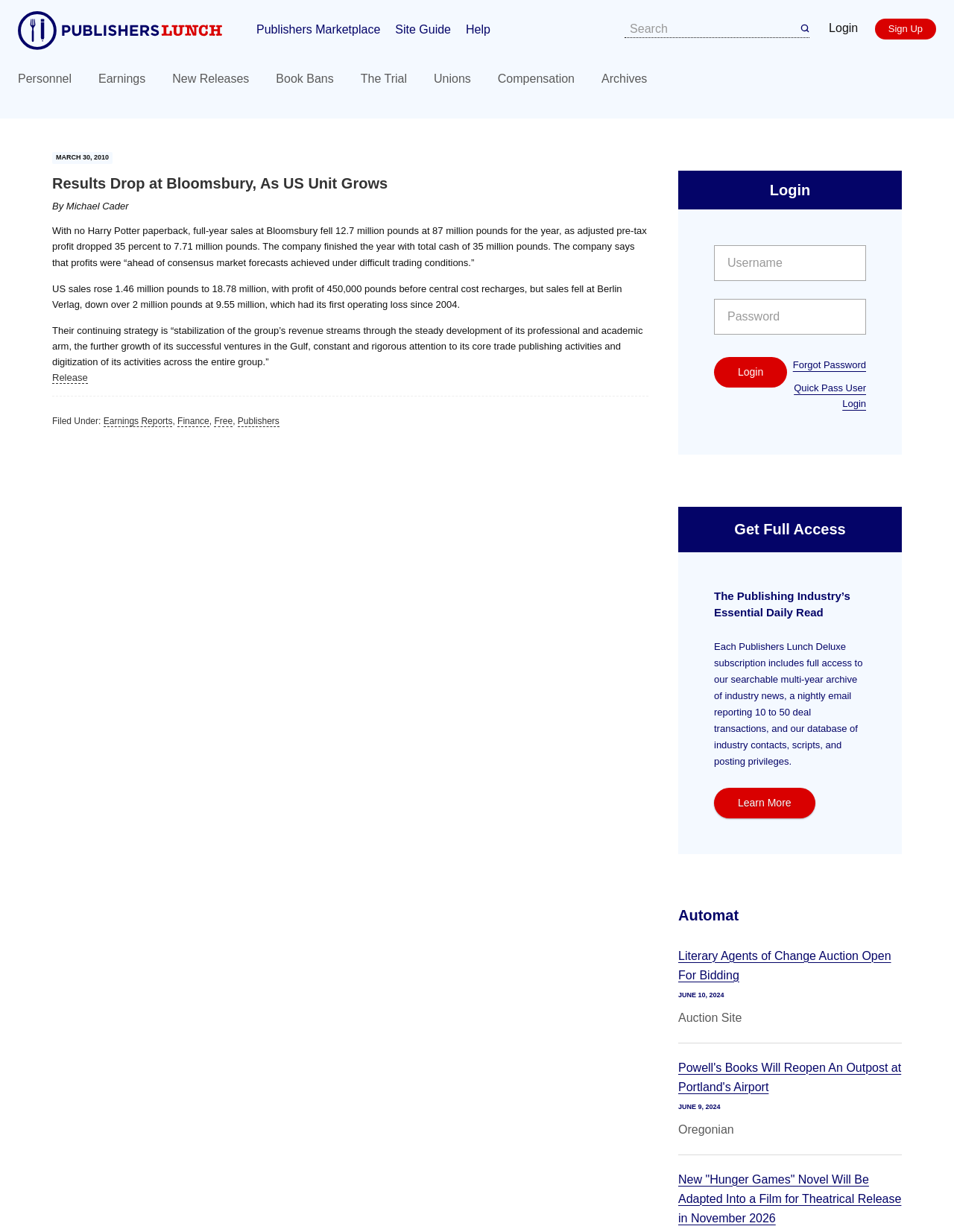Please provide a detailed answer to the question below by examining the image:
What is the profit of the US unit?

The article states 'US sales rose 1.46 million pounds to 18.78 million, with profit of 450,000 pounds before central cost recharges', indicating that the profit of the US unit is 450,000 pounds.